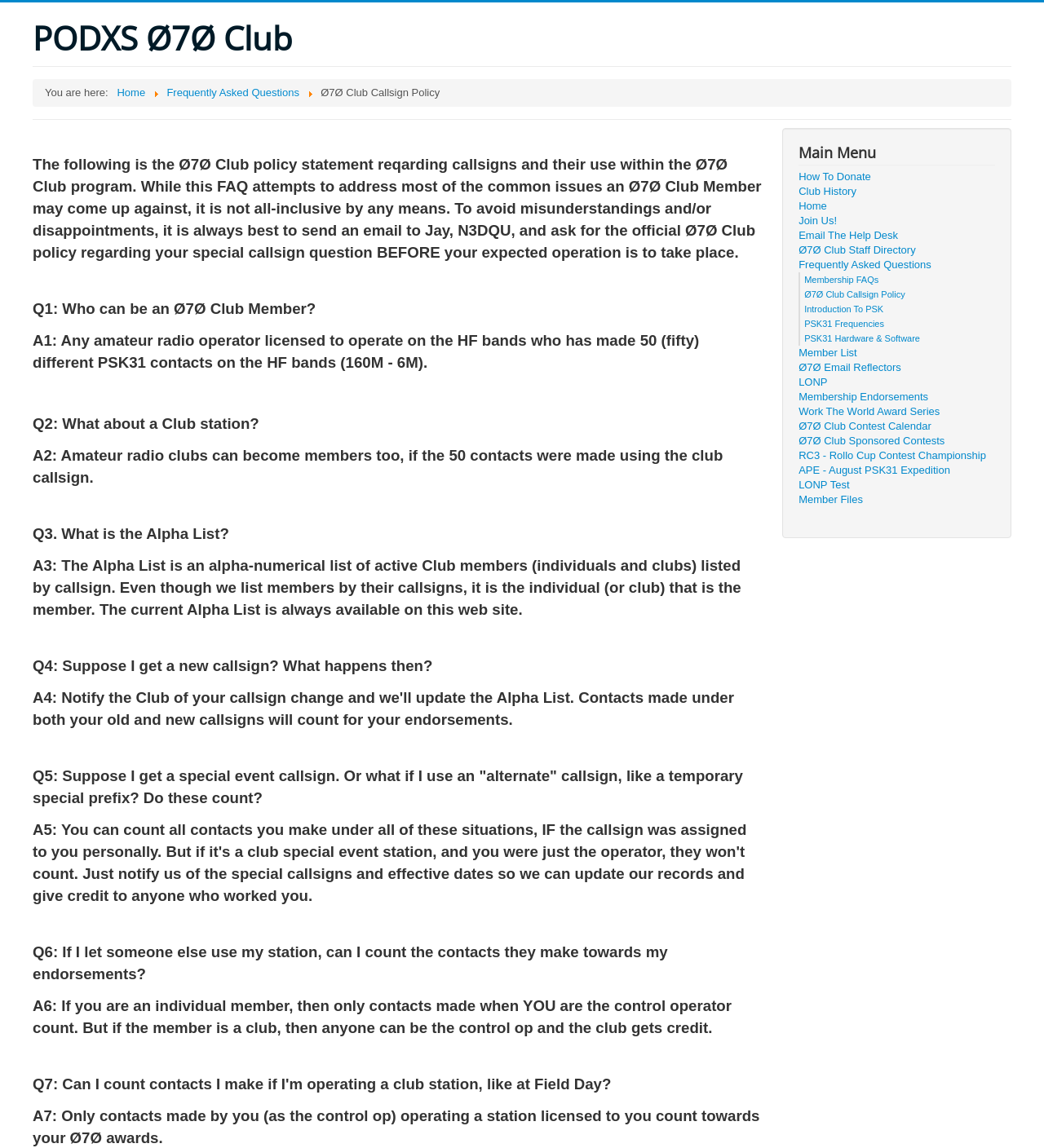Explain the contents of the webpage comprehensively.

The webpage is about the Ø7Ø Club Callsign Policy. At the top left, there is a link to "PODXS Ø7Ø Club". Below it, there is a navigation section with breadcrumbs, which includes links to "Home", "Frequently Asked Questions", and the current page "Ø7Ø Club Callsign Policy". 

The main content of the page is a policy statement regarding callsigns and their use within the Ø7Ø Club program. It is divided into several sections, each with a question and answer format. The questions are about who can be an Ø7Ø Club Member, what about a Club station, what is the Alpha List, and several other related topics. 

On the right side of the page, there is a main menu with links to various pages, including "How To Donate", "Club History", "Join Us!", and others. There are also links to related topics, such as "Membership FAQs", "Introduction To PSK", and "PSK31 Frequencies".